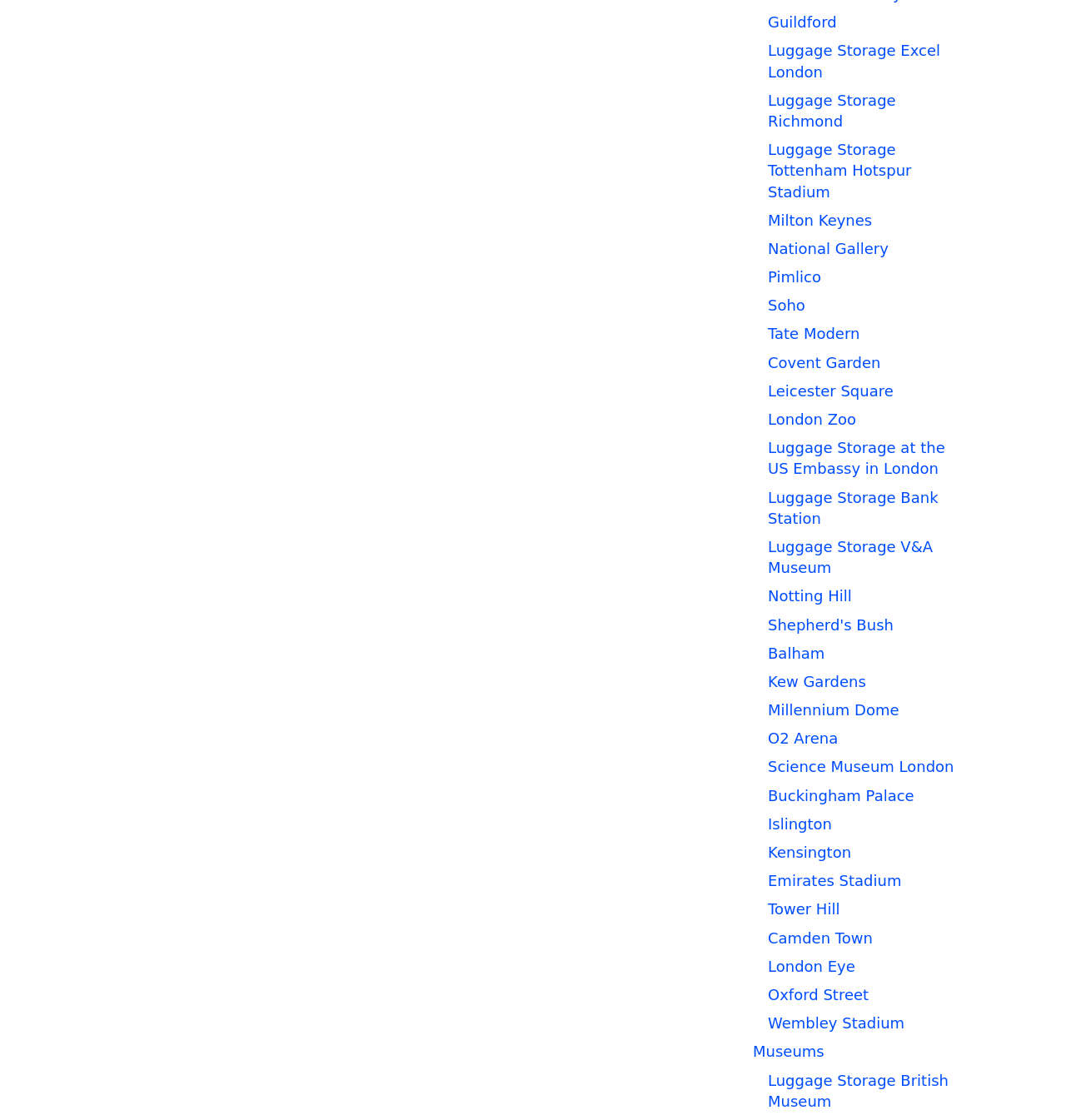How many links are there in total?
From the image, respond using a single word or phrase.

34